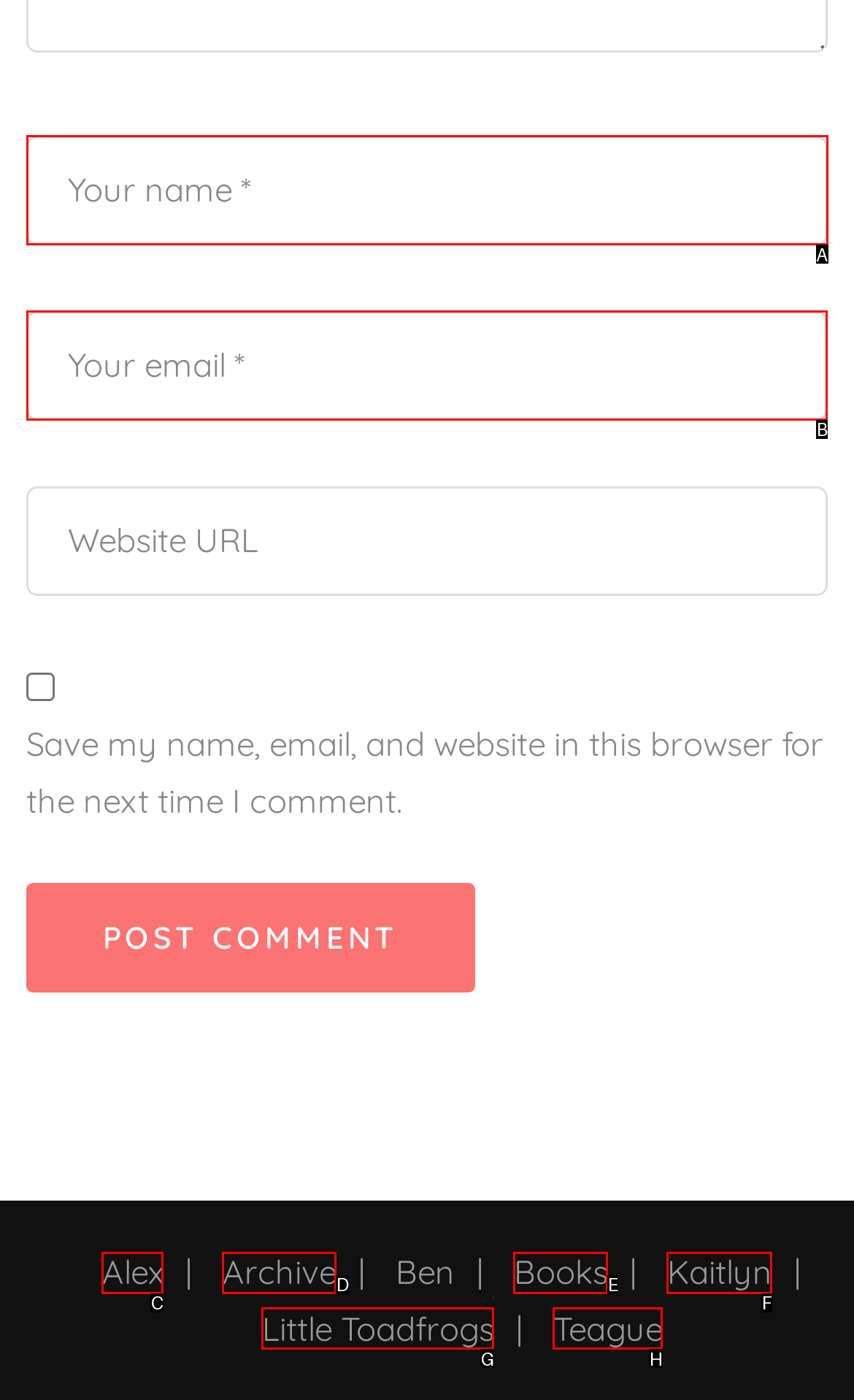Choose the HTML element to click for this instruction: Enter your email Answer with the letter of the correct choice from the given options.

B